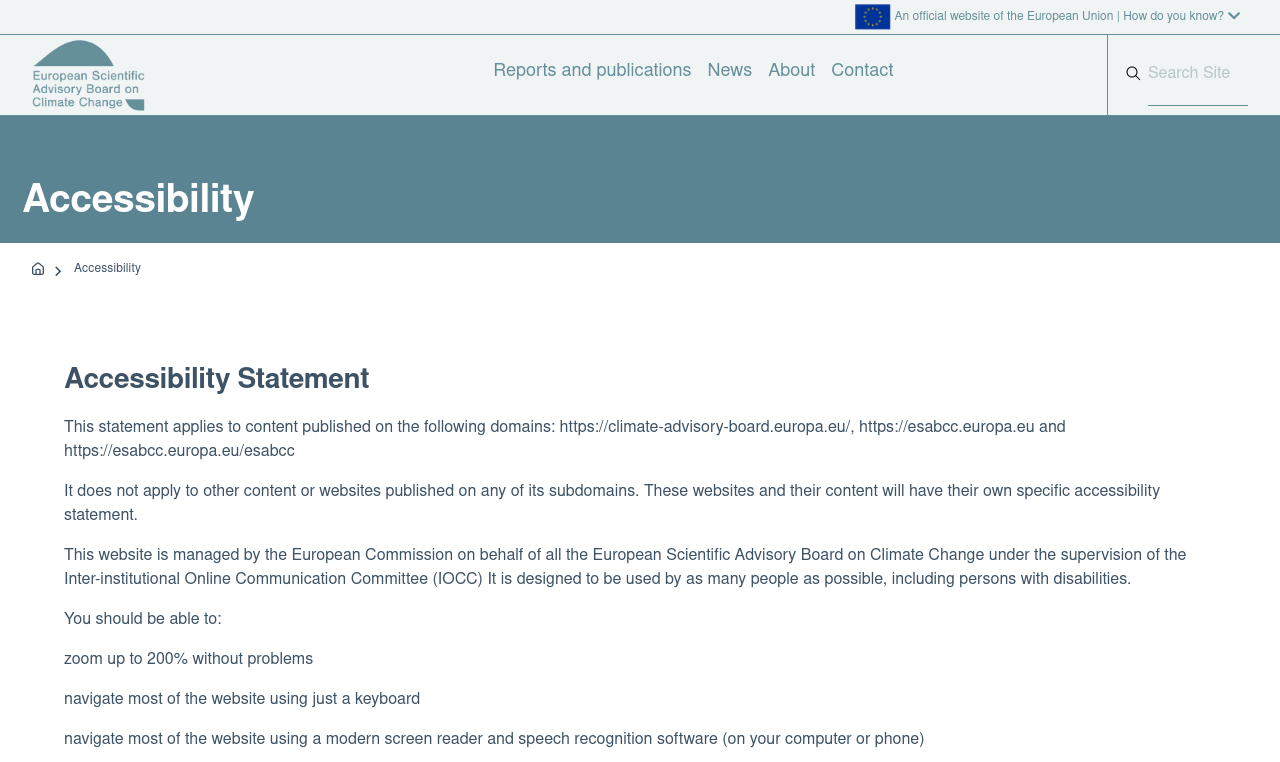Please locate the bounding box coordinates of the region I need to click to follow this instruction: "Go to About".

[0.6, 0.08, 0.637, 0.116]